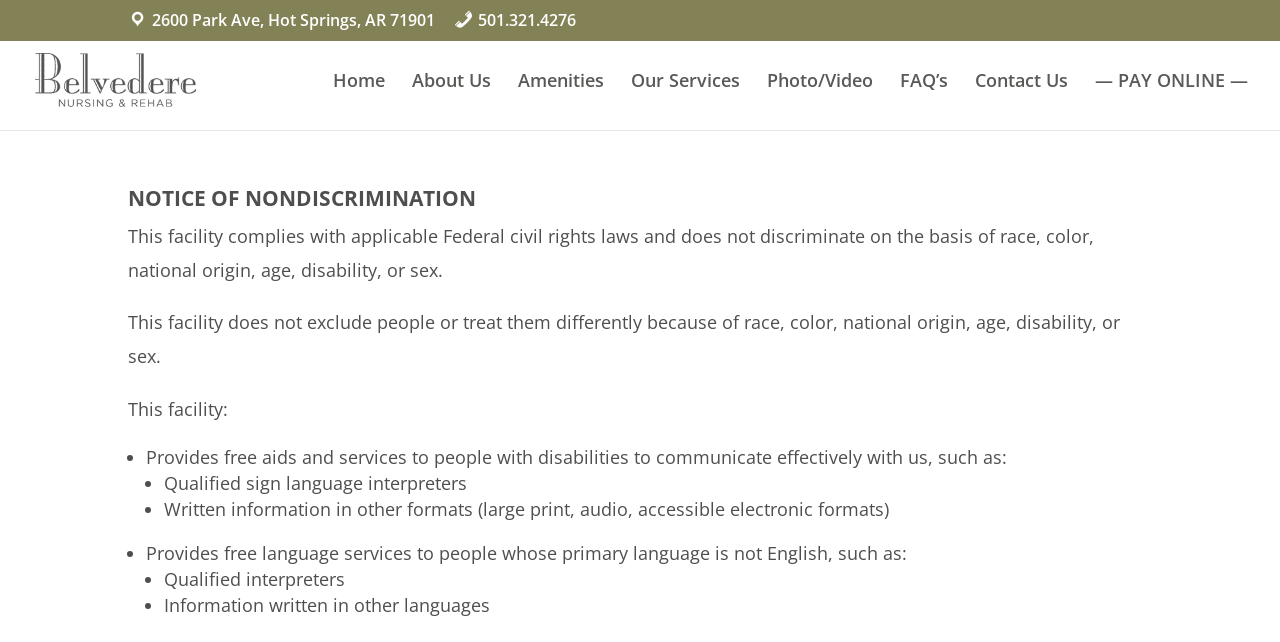Find the bounding box of the UI element described as: "alt="Belvedere Nursing & Rehab"". The bounding box coordinates should be given as four float values between 0 and 1, i.e., [left, top, right, bottom].

[0.027, 0.103, 0.199, 0.14]